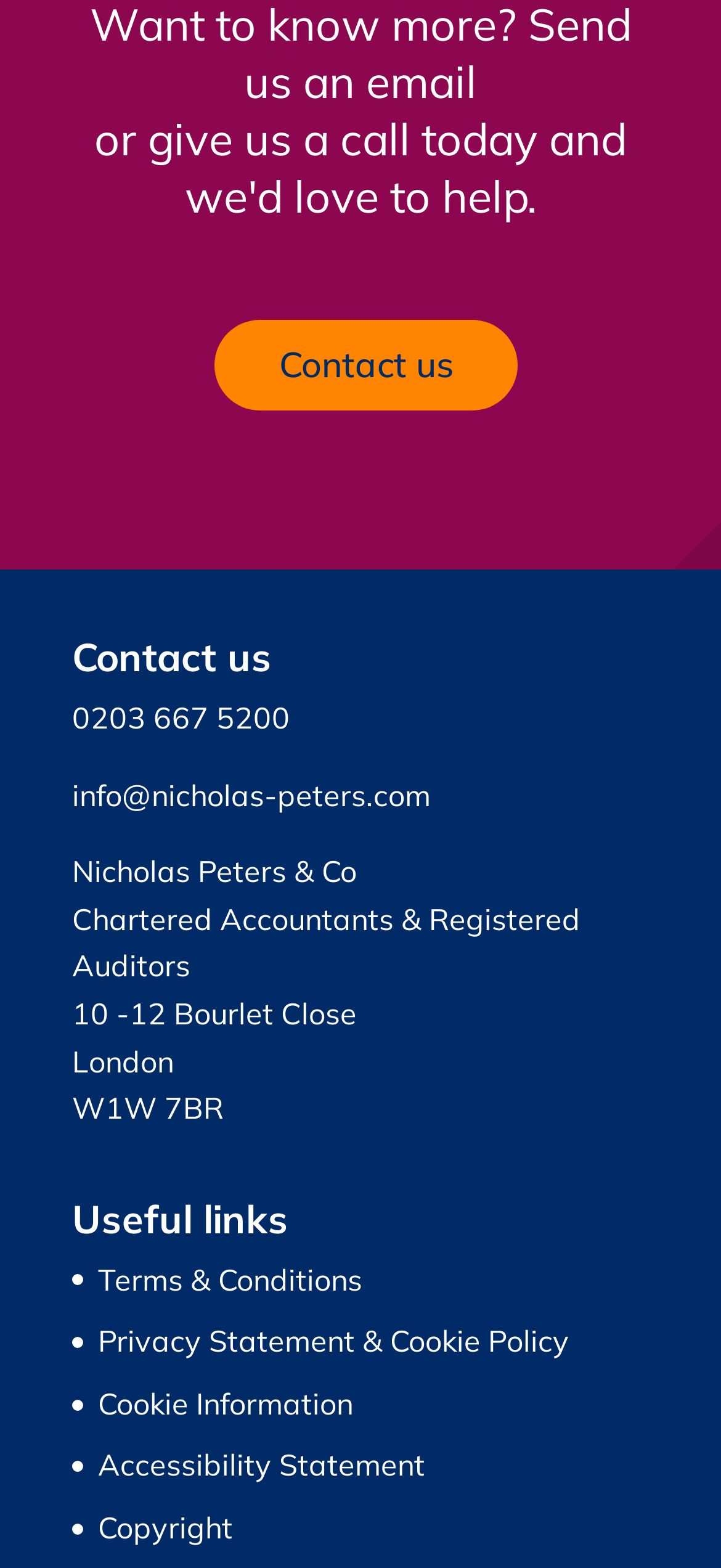What is the phone number?
Please provide an in-depth and detailed response to the question.

The phone number can be found in the link element with the text '0203 667 5200' located near the top of the webpage, which is likely to be the company's contact information.